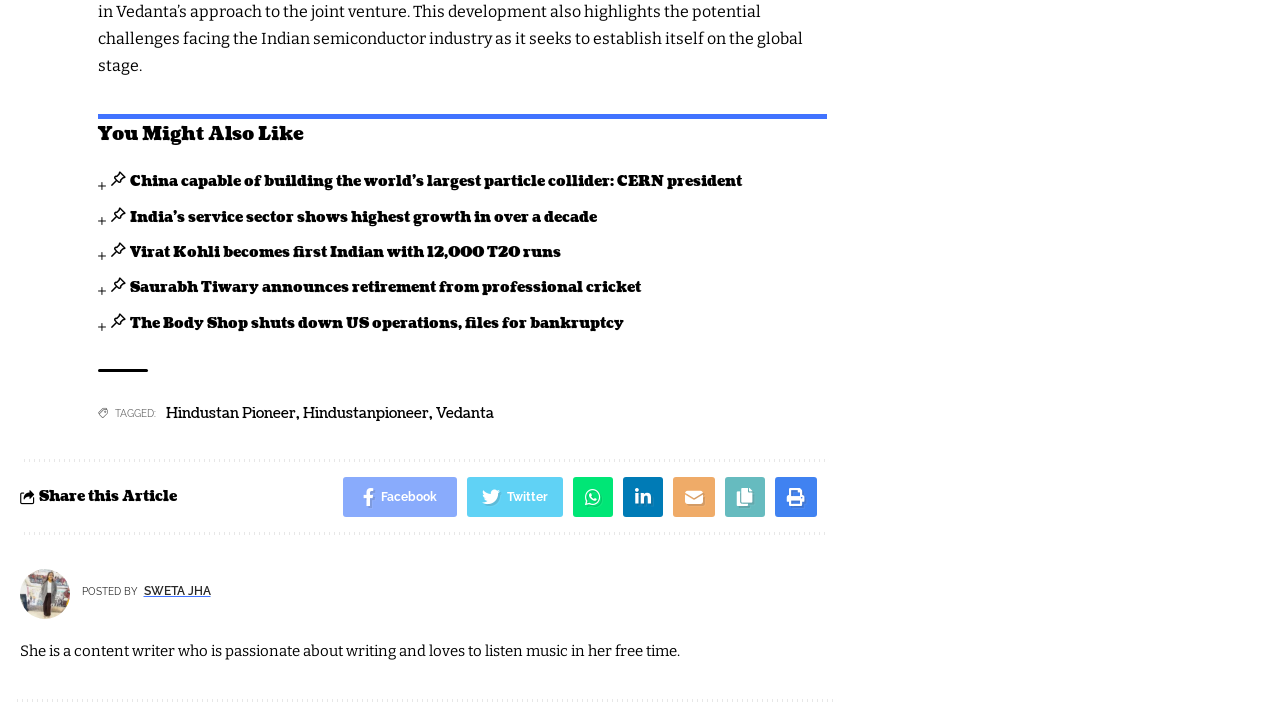Find the bounding box coordinates for the area you need to click to carry out the instruction: "Check the news about Virat Kohli’s T20 runs". The coordinates should be four float numbers between 0 and 1, indicated as [left, top, right, bottom].

[0.087, 0.341, 0.438, 0.367]